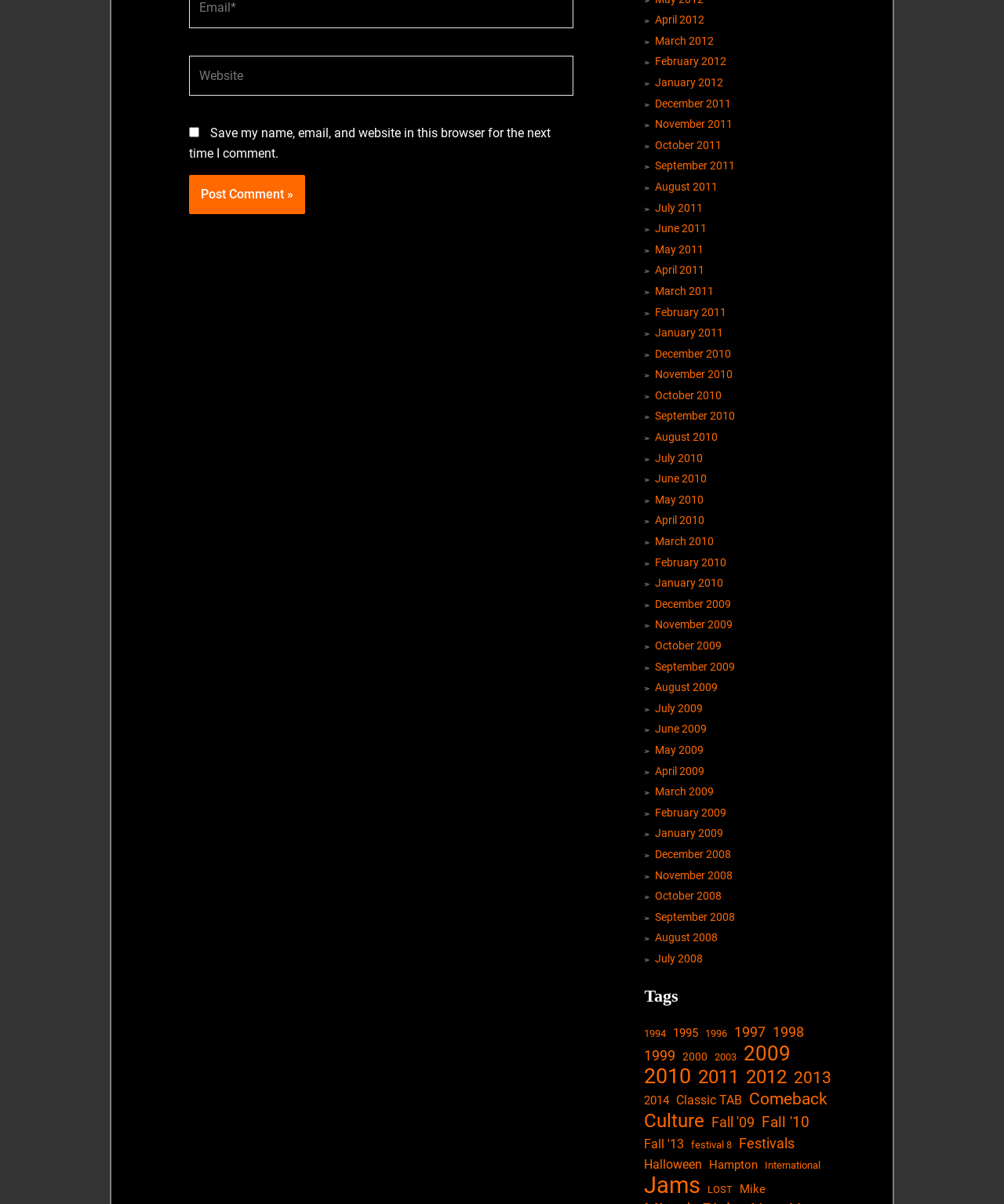Determine the bounding box coordinates of the element's region needed to click to follow the instruction: "Post a comment". Provide these coordinates as four float numbers between 0 and 1, formatted as [left, top, right, bottom].

[0.188, 0.146, 0.304, 0.178]